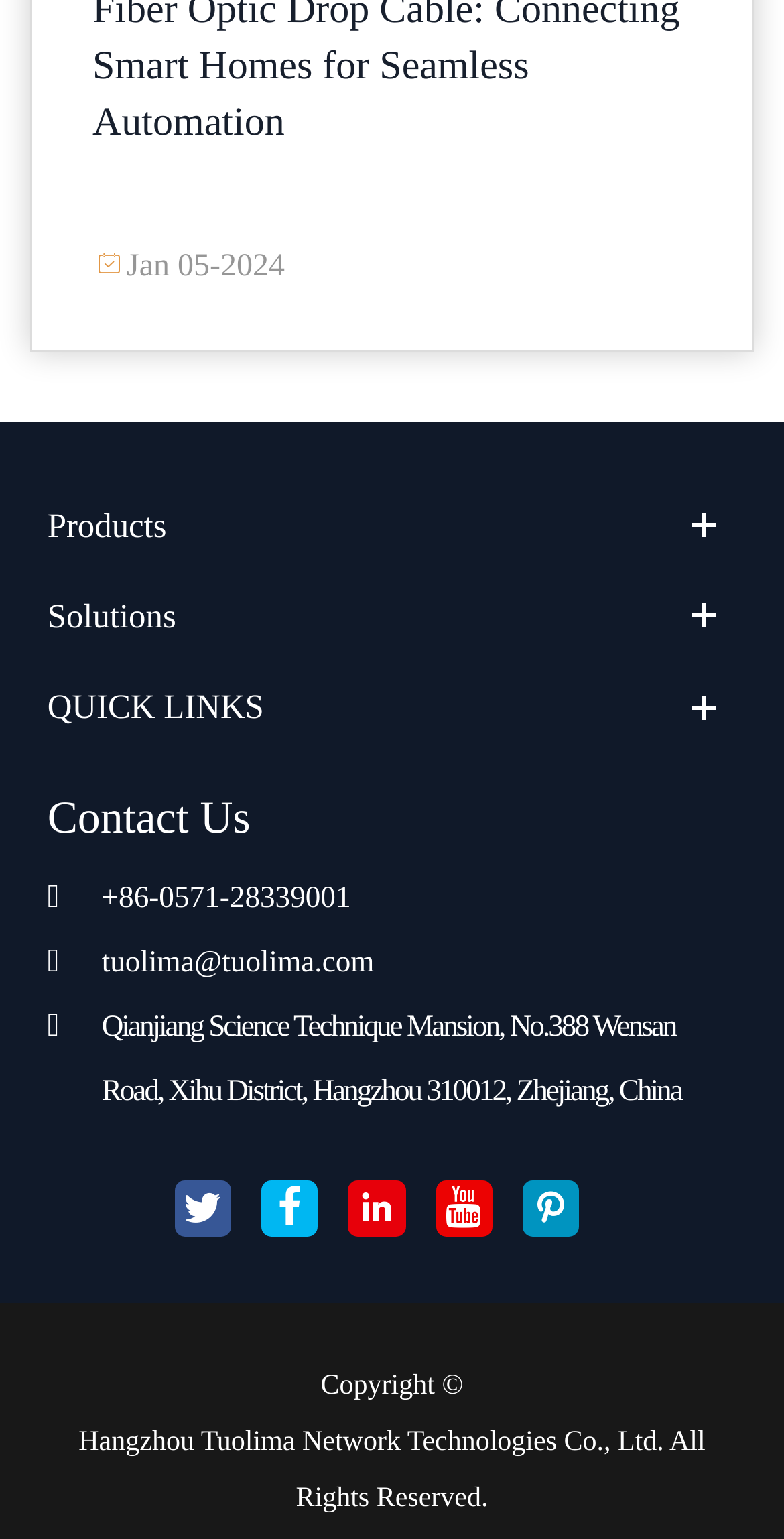Pinpoint the bounding box coordinates of the element to be clicked to execute the instruction: "Click on Products".

[0.06, 0.312, 0.212, 0.371]